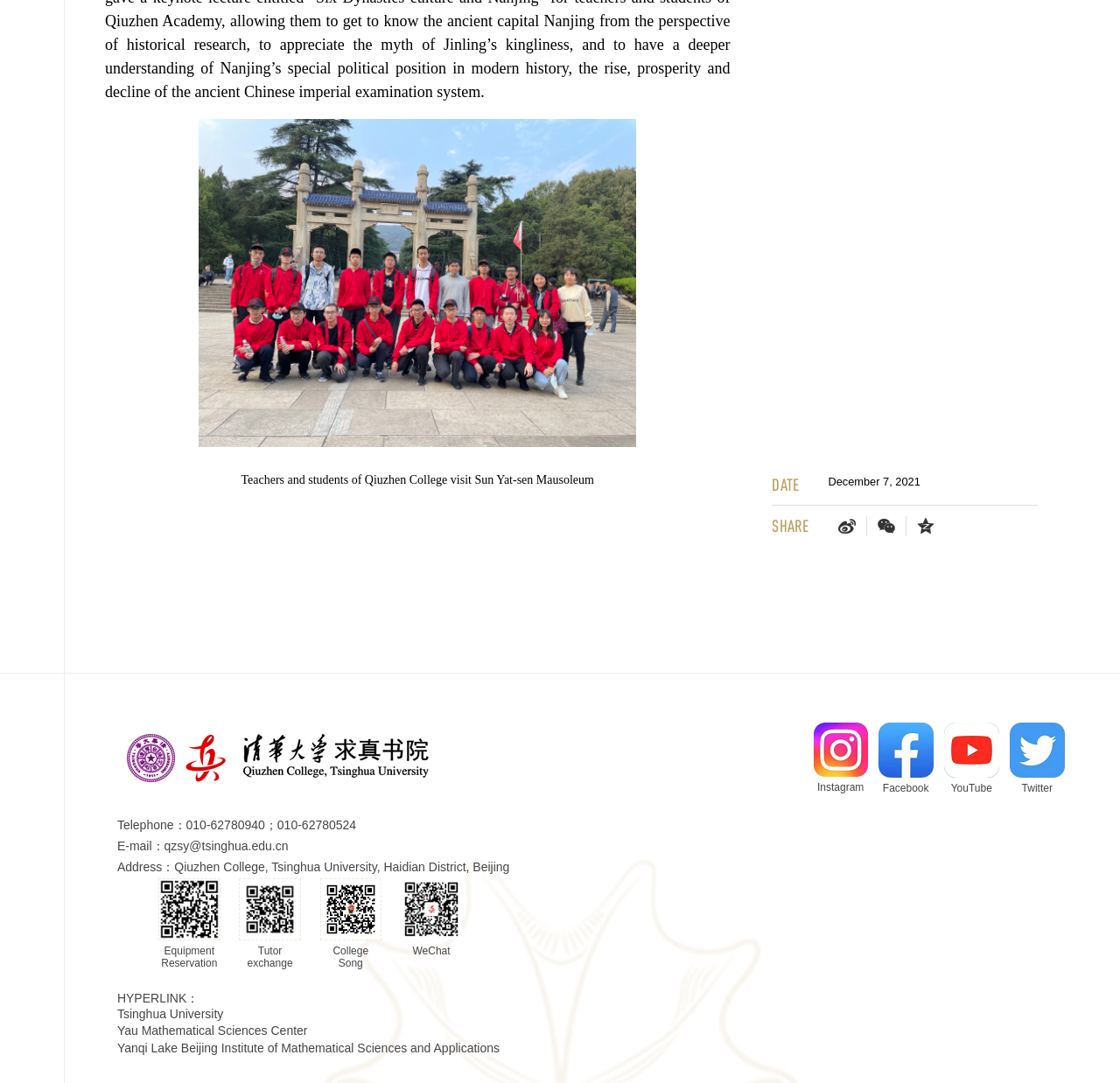What is the purpose of the 'Telephone' and 'E-mail' sections?
Answer the question with just one word or phrase using the image.

Contact information